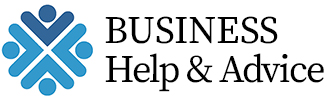What is the focus of the 'Business Help & Advice' resource?
Respond to the question with a single word or phrase according to the image.

Professional support and guidance